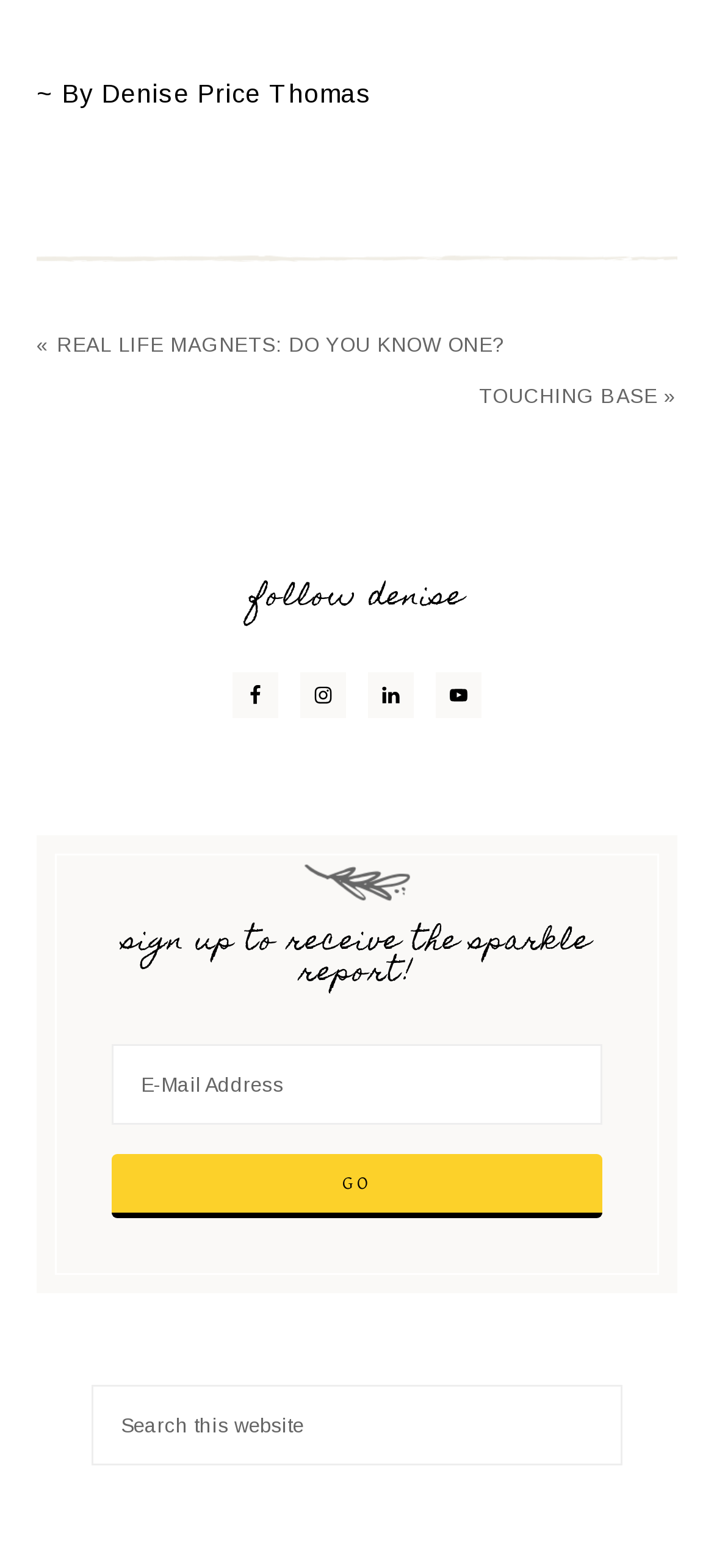Identify the bounding box coordinates of the clickable region necessary to fulfill the following instruction: "Search this website". The bounding box coordinates should be four float numbers between 0 and 1, i.e., [left, top, right, bottom].

[0.128, 0.884, 0.872, 0.935]